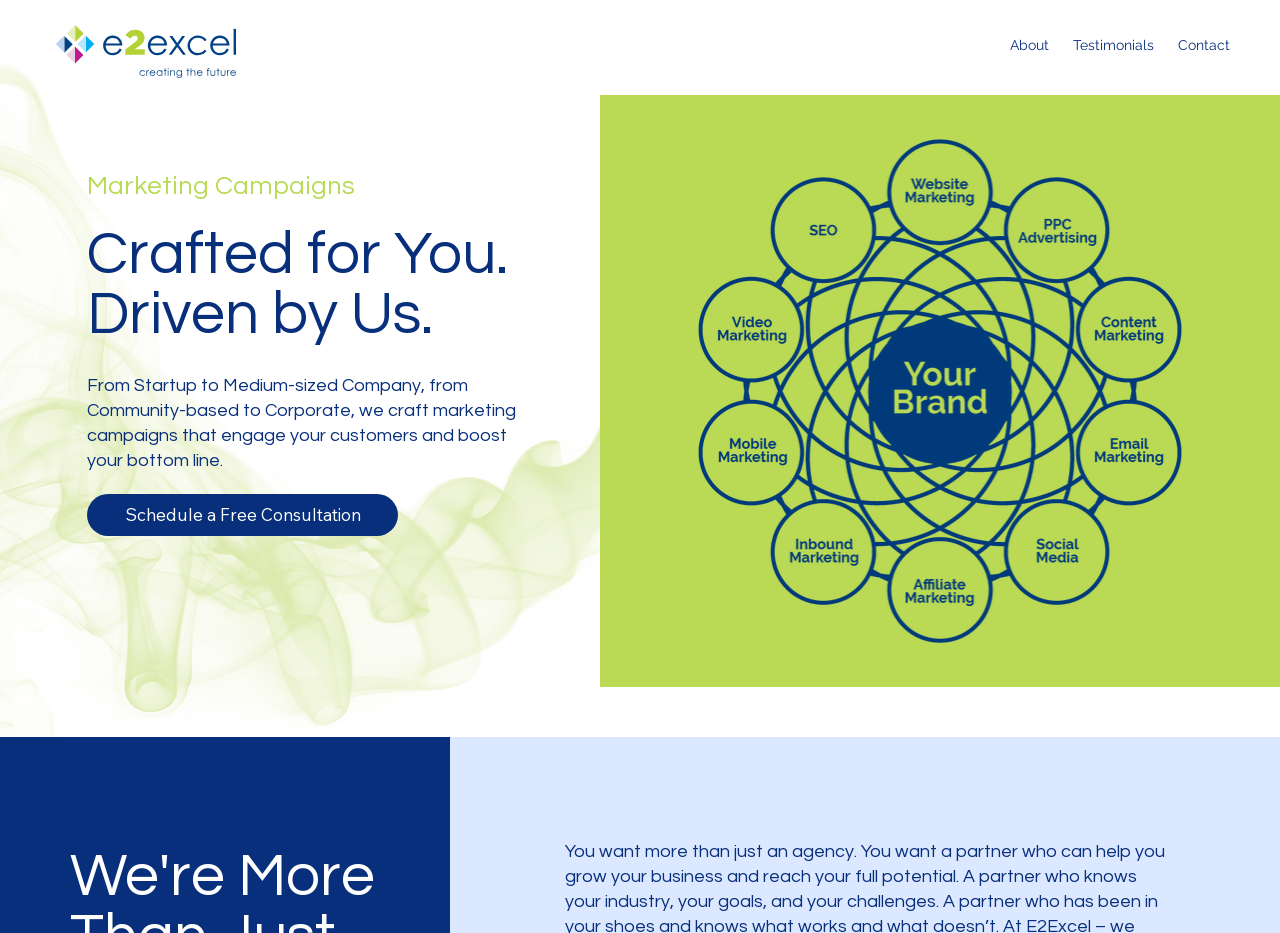Explain in detail what you observe on this webpage.

The webpage is a digital marketing agency's homepage, showcasing their services and expertise. At the top, there is a navigation menu with three main options: "About", "Testimonials", and "Contact". The "About" button has a dropdown menu, but it is not expanded.

On the left side, there is a logo or a brand icon, represented by an empty link. Below the navigation menu, there are four headings that introduce the agency's marketing campaigns. The first heading reads "Marketing Campaigns", followed by a subtitle "Crafted for You." and another one "Driven by Us.". The fourth heading is a longer paragraph that explains the agency's approach to marketing campaigns, stating that they cater to various types of companies and aim to engage customers and increase revenue.

Below the headings, there is a call-to-action link "Schedule a Free Consultation", encouraging visitors to take action. The overall layout is organized, with clear headings and concise text, making it easy to navigate and understand the agency's services.